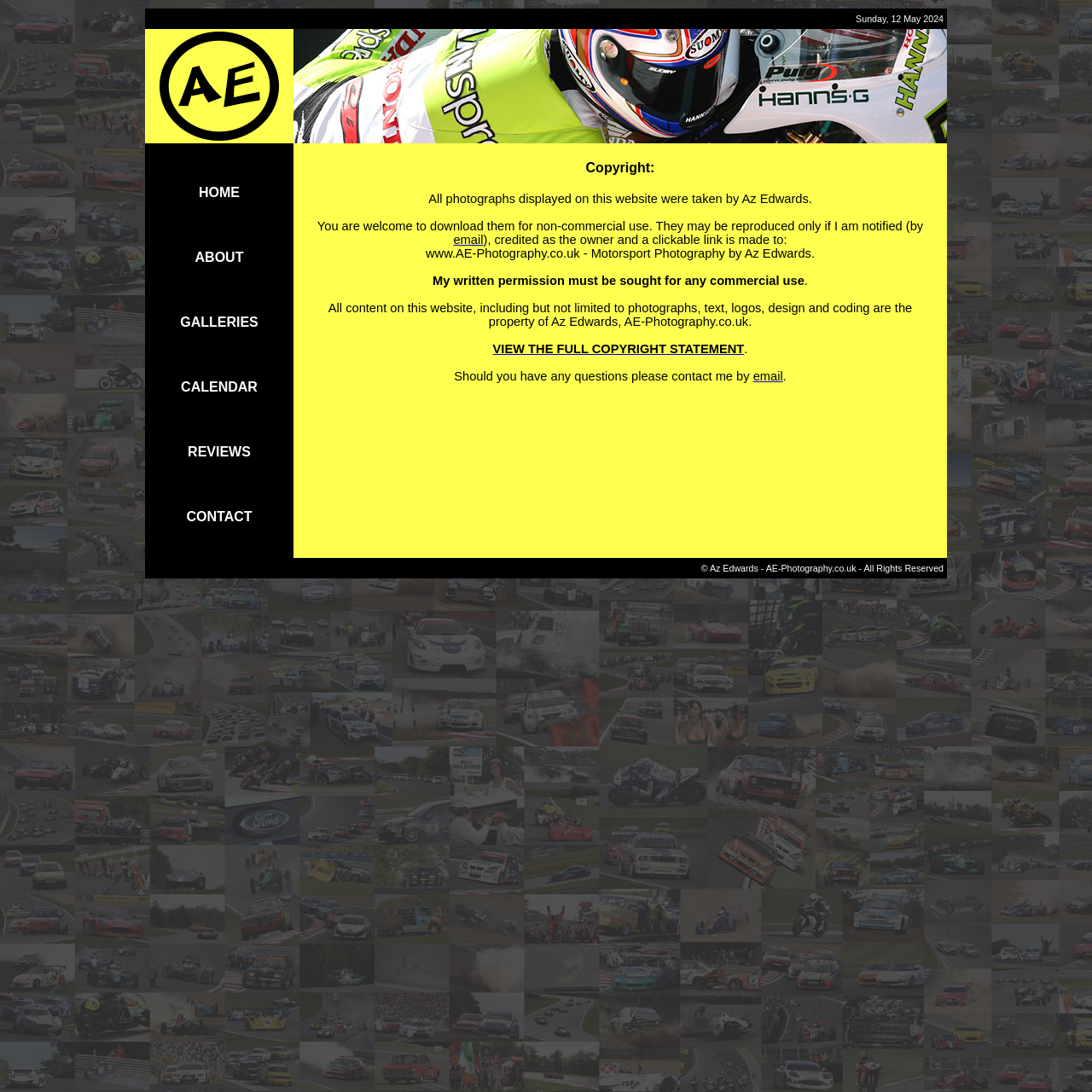Determine the bounding box coordinates of the clickable element necessary to fulfill the instruction: "Contact by email". Provide the coordinates as four float numbers within the 0 to 1 range, i.e., [left, top, right, bottom].

[0.69, 0.338, 0.717, 0.351]